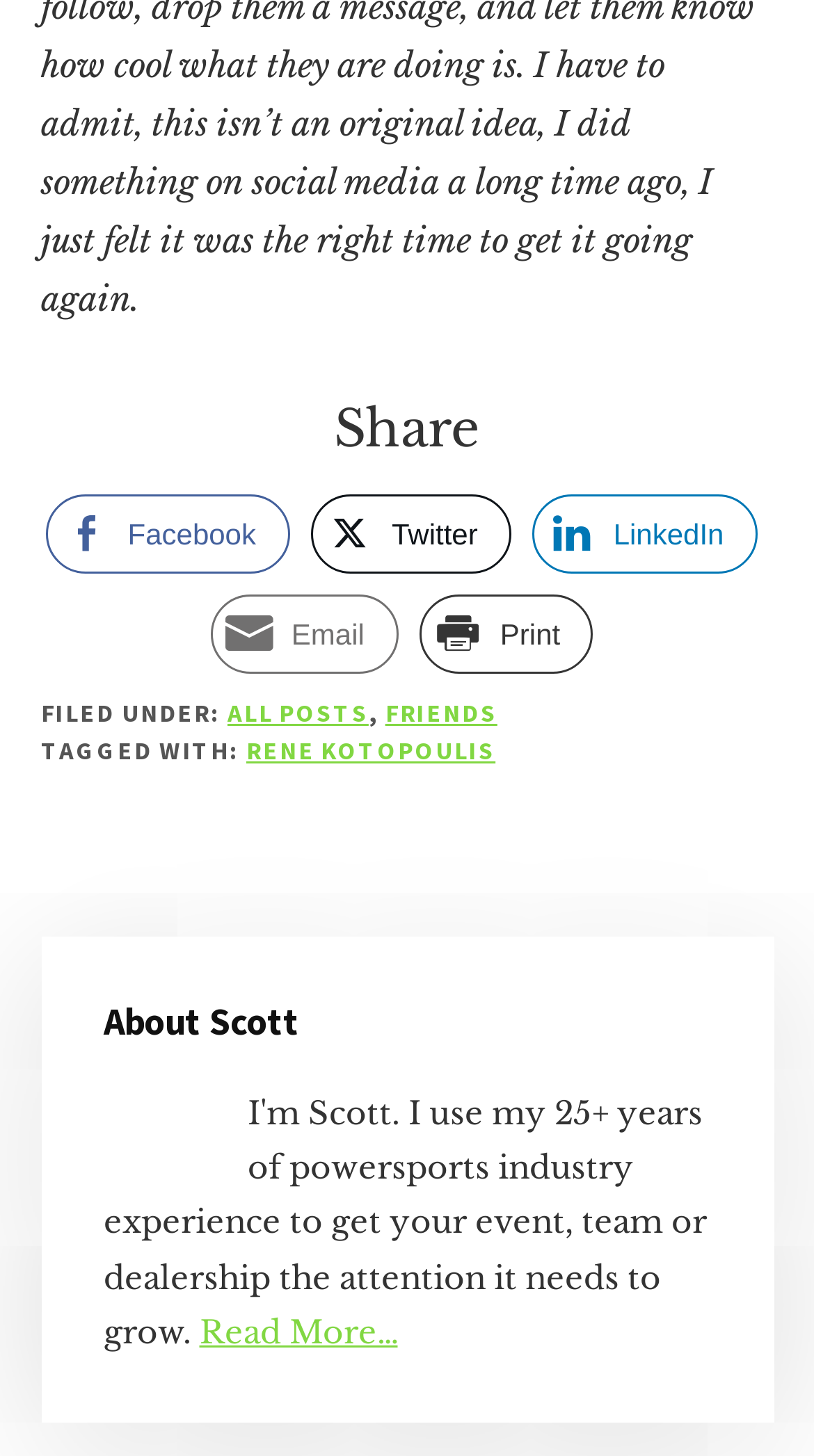Locate the bounding box coordinates of the clickable region necessary to complete the following instruction: "Visit the About page". Provide the coordinates in the format of four float numbers between 0 and 1, i.e., [left, top, right, bottom].

None